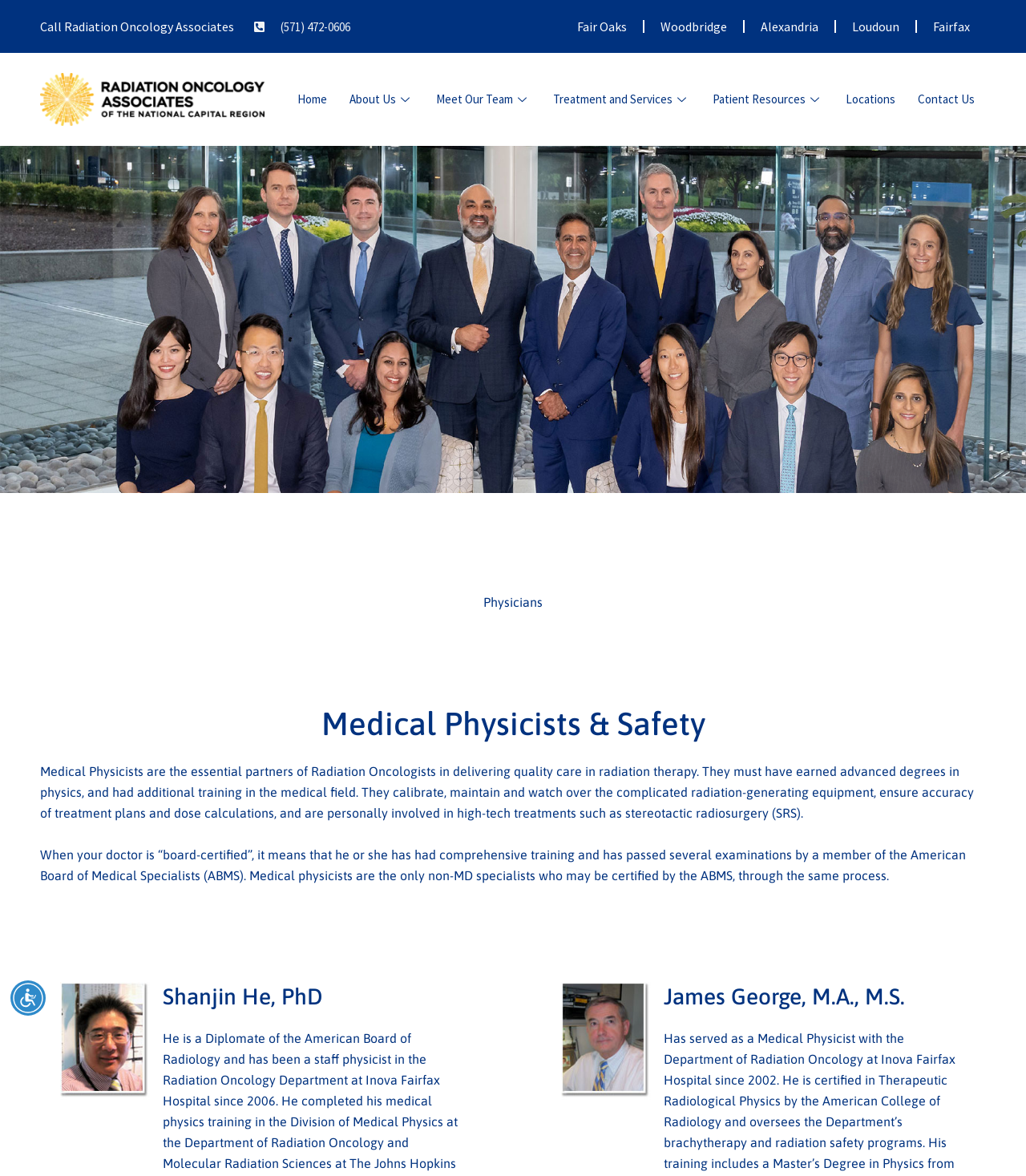Determine the bounding box coordinates of the clickable element necessary to fulfill the instruction: "Visit Fair Oaks location". Provide the coordinates as four float numbers within the 0 to 1 range, i.e., [left, top, right, bottom].

[0.547, 0.007, 0.627, 0.038]